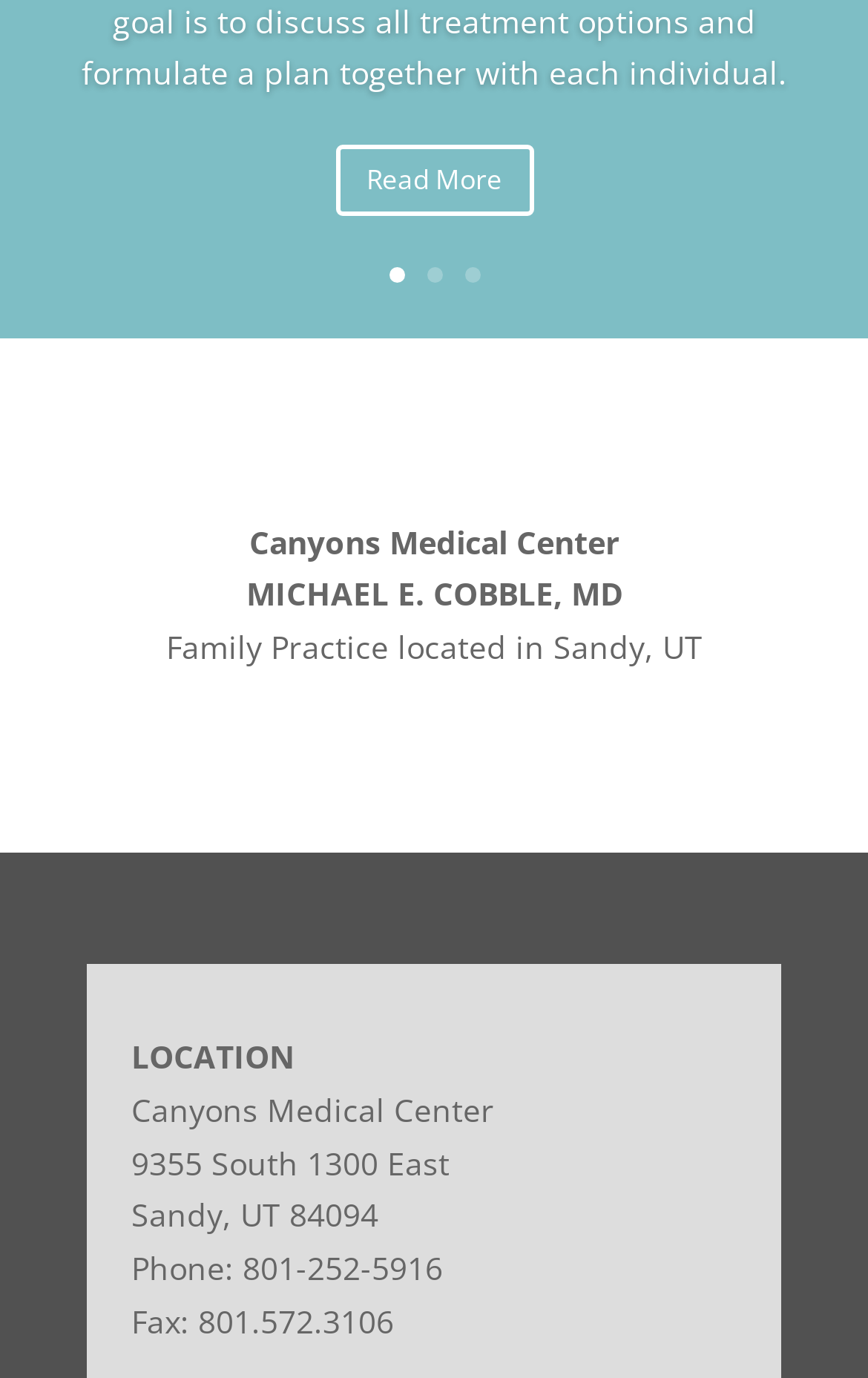Provide the bounding box coordinates for the UI element described in this sentence: "August 13, 2023". The coordinates should be four float values between 0 and 1, i.e., [left, top, right, bottom].

None